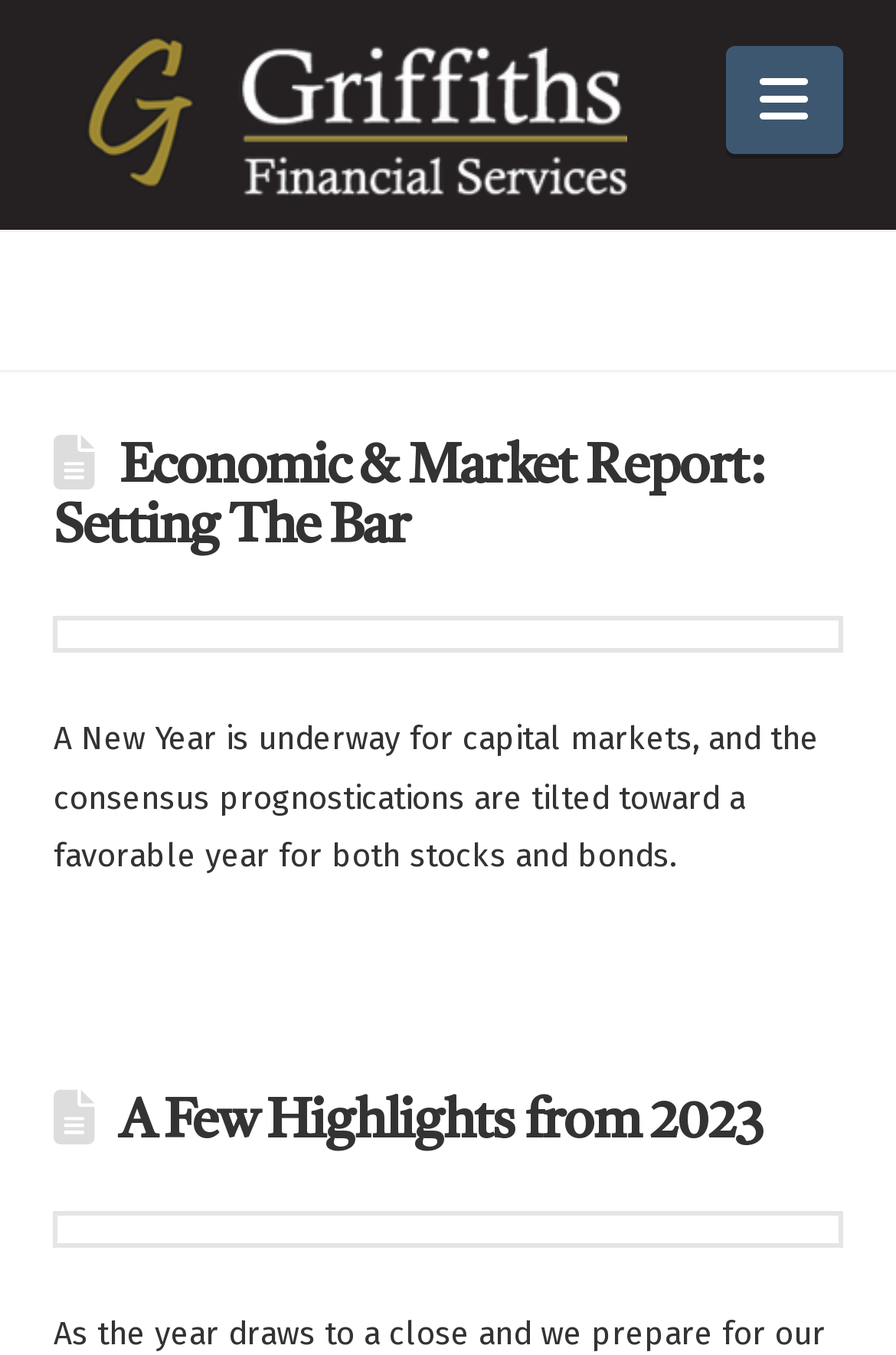Based on the description "A Few Highlights from 2023", find the bounding box of the specified UI element.

[0.133, 0.809, 0.852, 0.849]